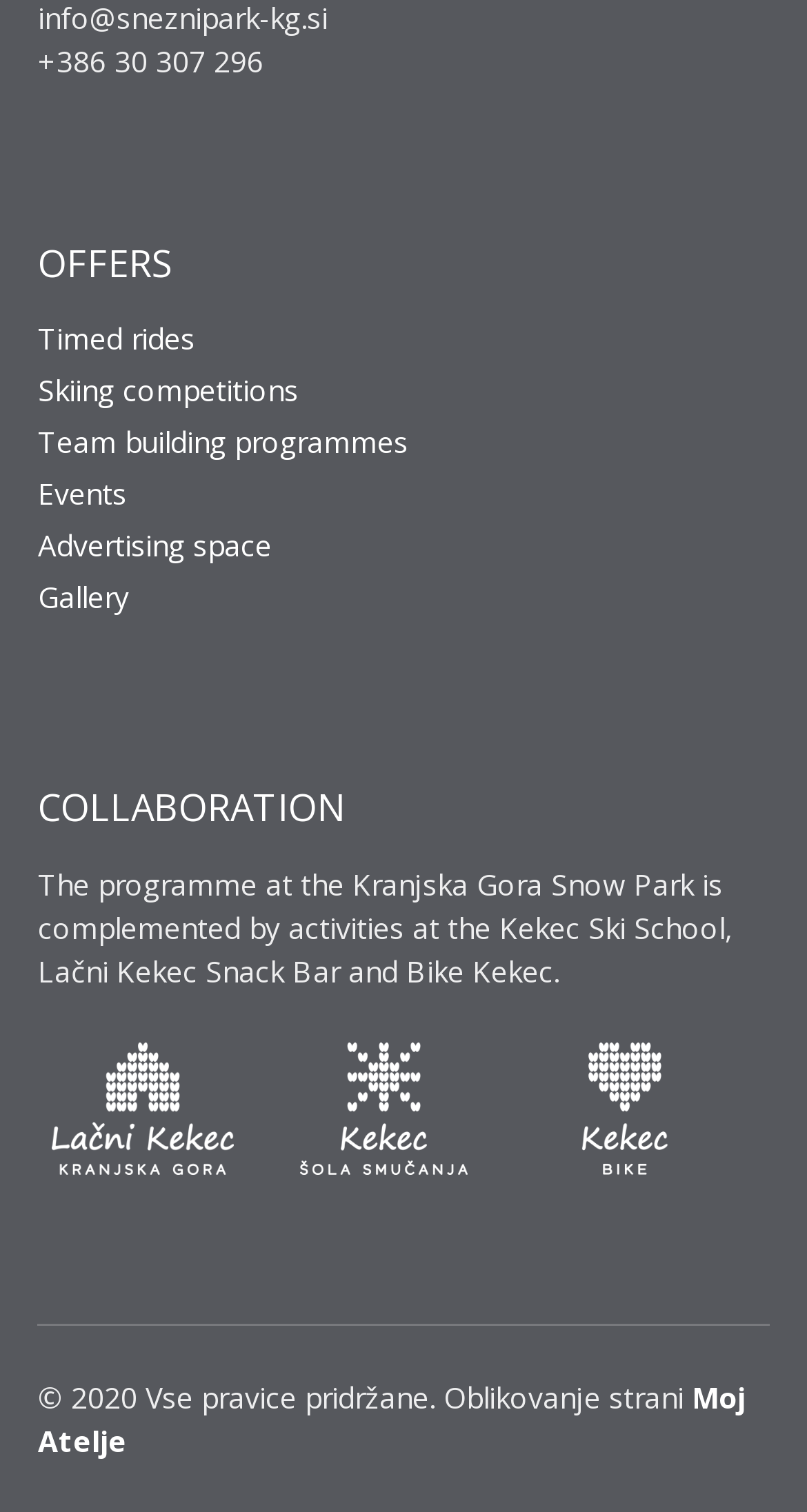Find the bounding box coordinates for the UI element that matches this description: "Team building programmes".

[0.047, 0.28, 0.506, 0.306]